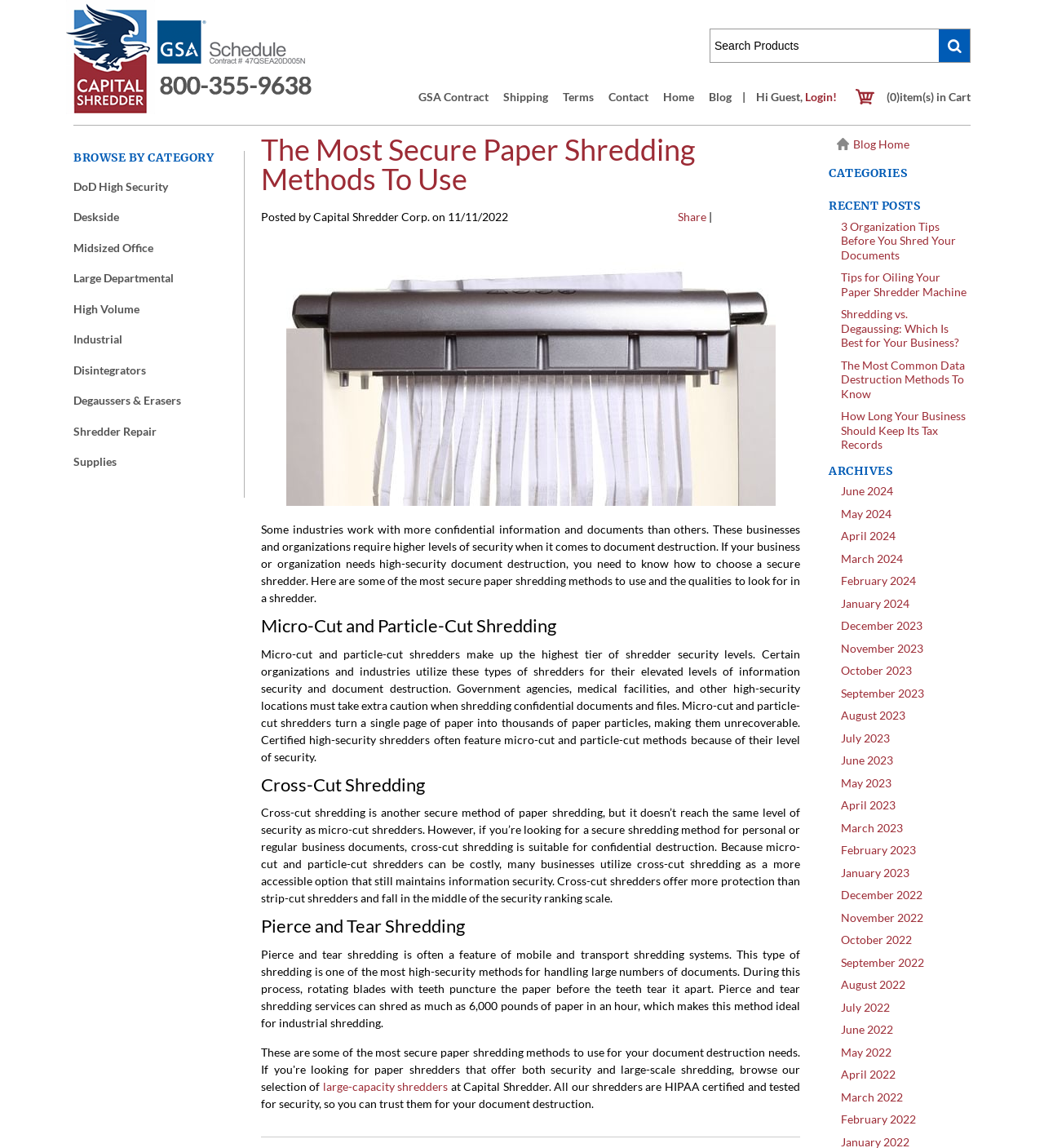What is the position of the search box on the webpage?
Look at the screenshot and provide an in-depth answer.

I found the answer by looking at the top-right corner of the webpage, where the search box is located.